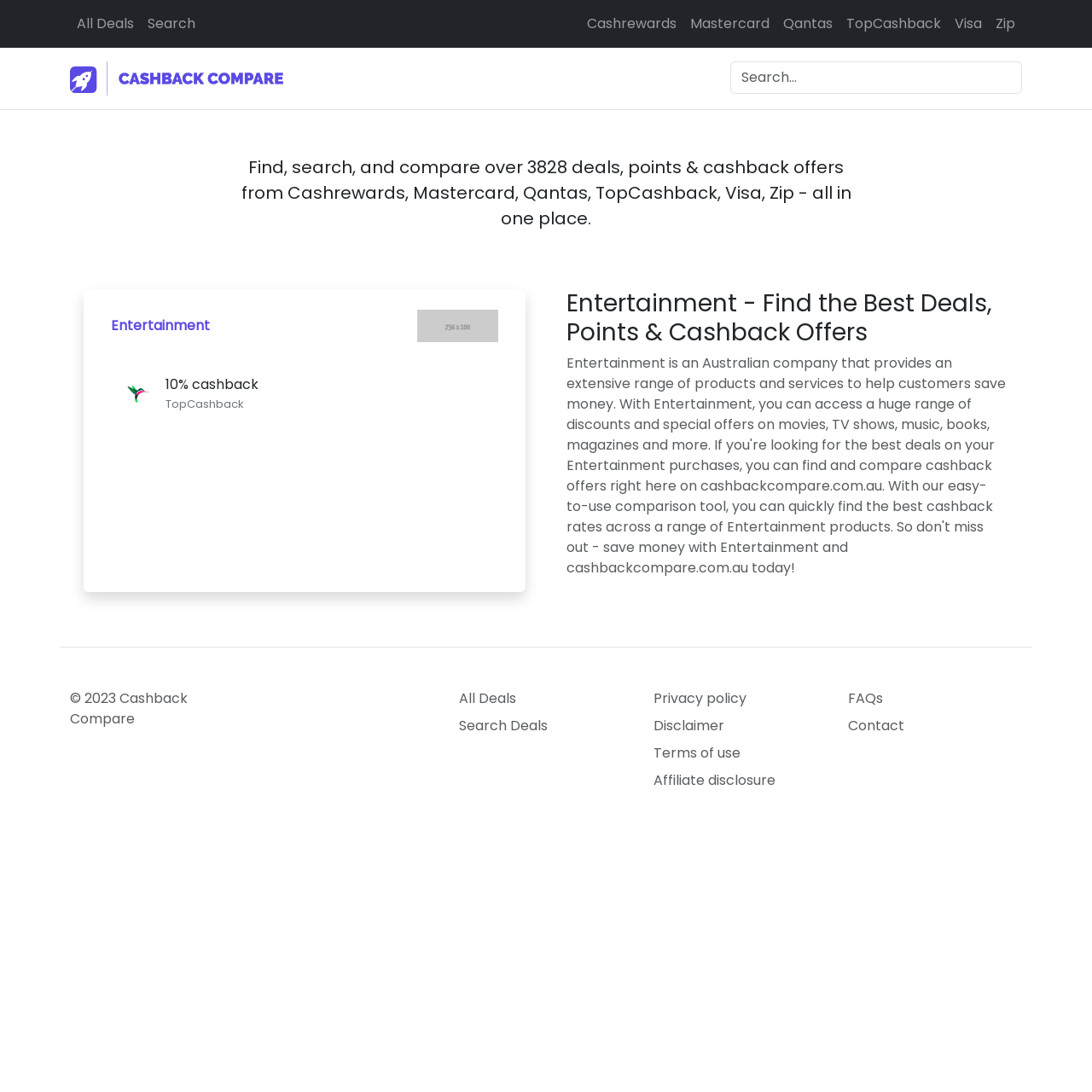Please identify the bounding box coordinates of the area I need to click to accomplish the following instruction: "Search for deals".

[0.669, 0.056, 0.936, 0.086]